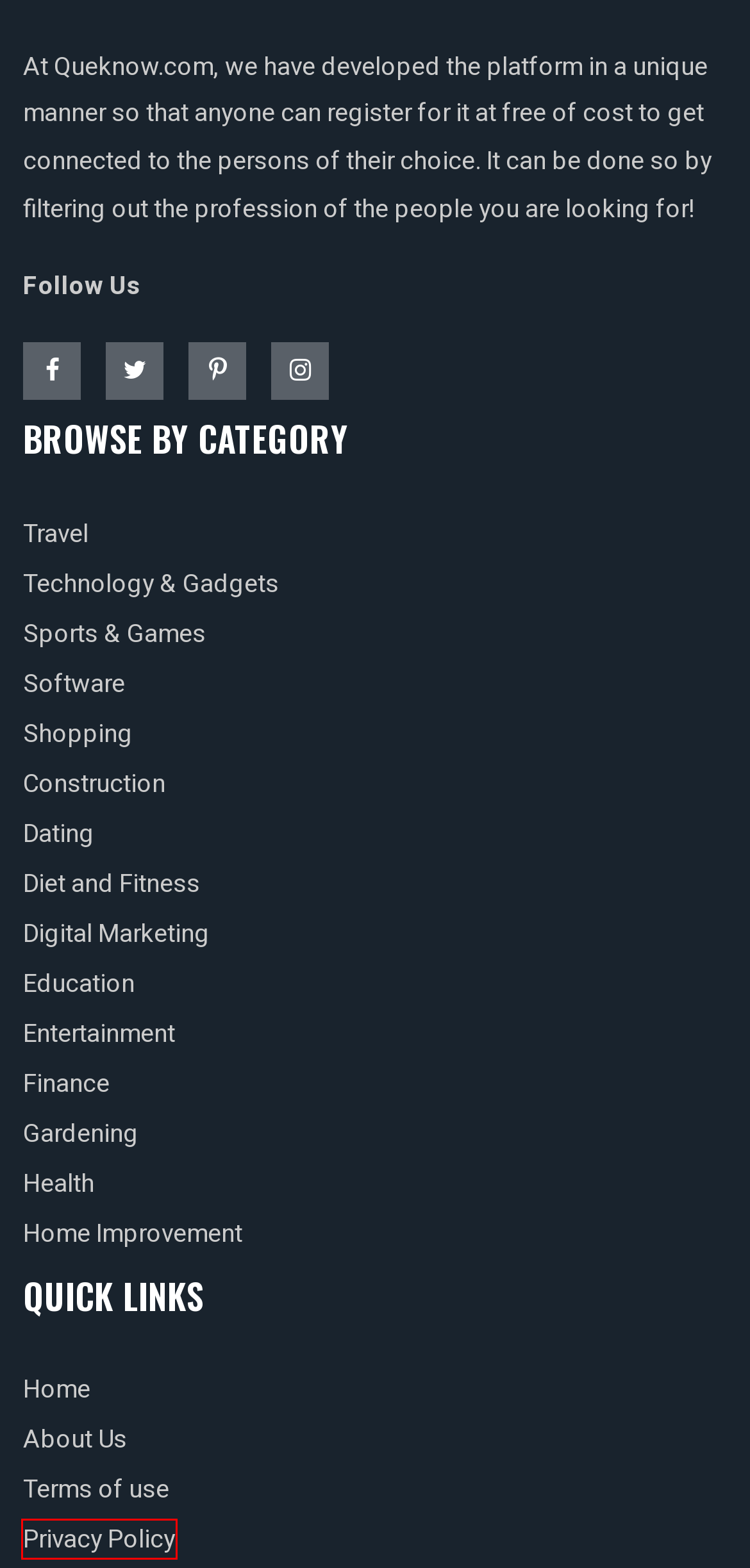You have been given a screenshot of a webpage with a red bounding box around a UI element. Select the most appropriate webpage description for the new webpage that appears after clicking the element within the red bounding box. The choices are:
A. Fitness And Diet Articles - Queknow
B. Best Ideas And Topics On Recent Technology
C. Your Guide To Getting An Axis Bank Credit Card Easily
D. About Queknow - Your Source For Knowledge And Information
E. Blogs About Lawyers | Write For Us | Queknow
F. Blogs On Gardening - Queknow
G. Privacy Policy - Queknow
H. Queknow Terms Of Use - Guidelines For Using Our Platform

G